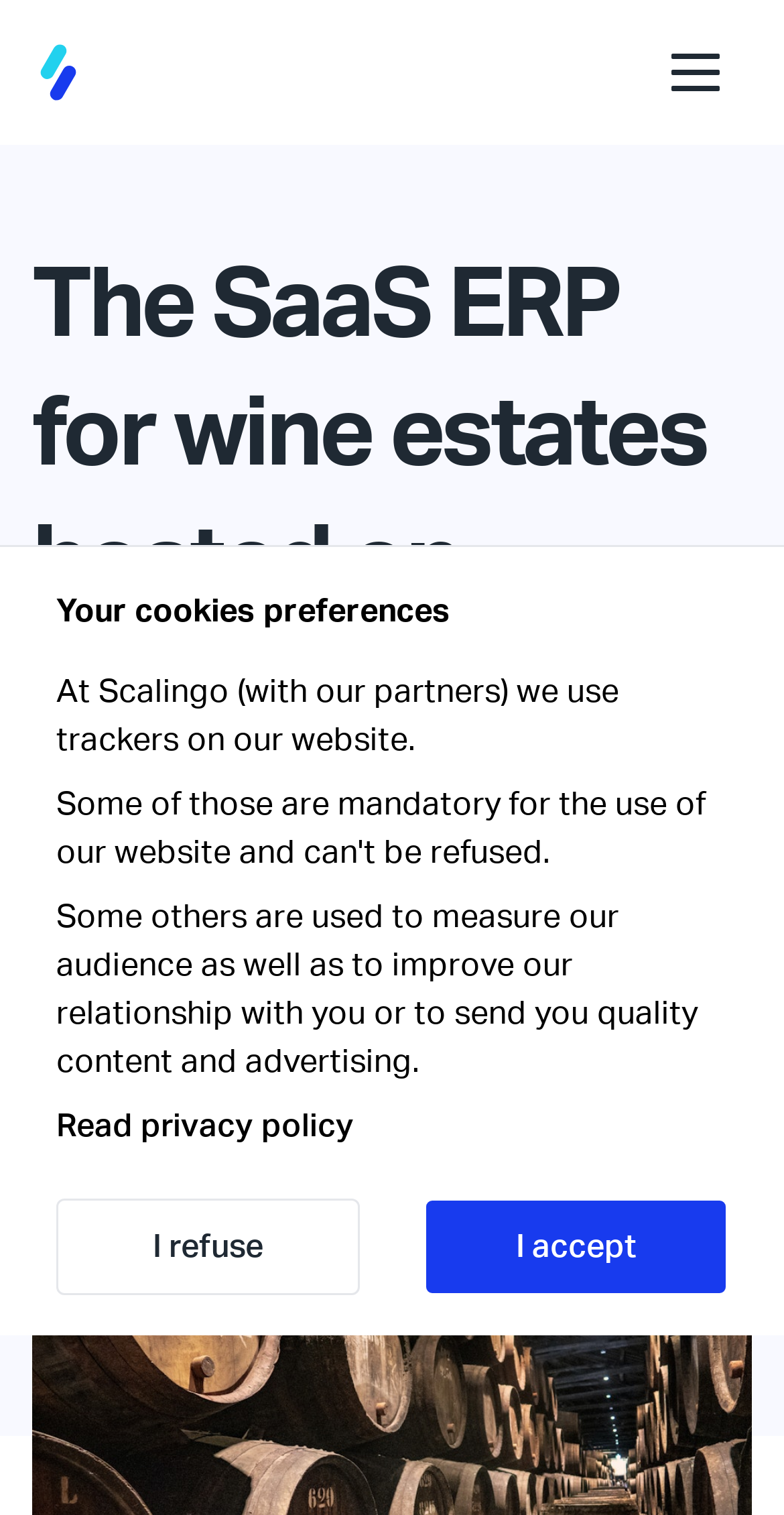Highlight the bounding box of the UI element that corresponds to this description: "Read privacy policy".

[0.072, 0.733, 0.451, 0.754]